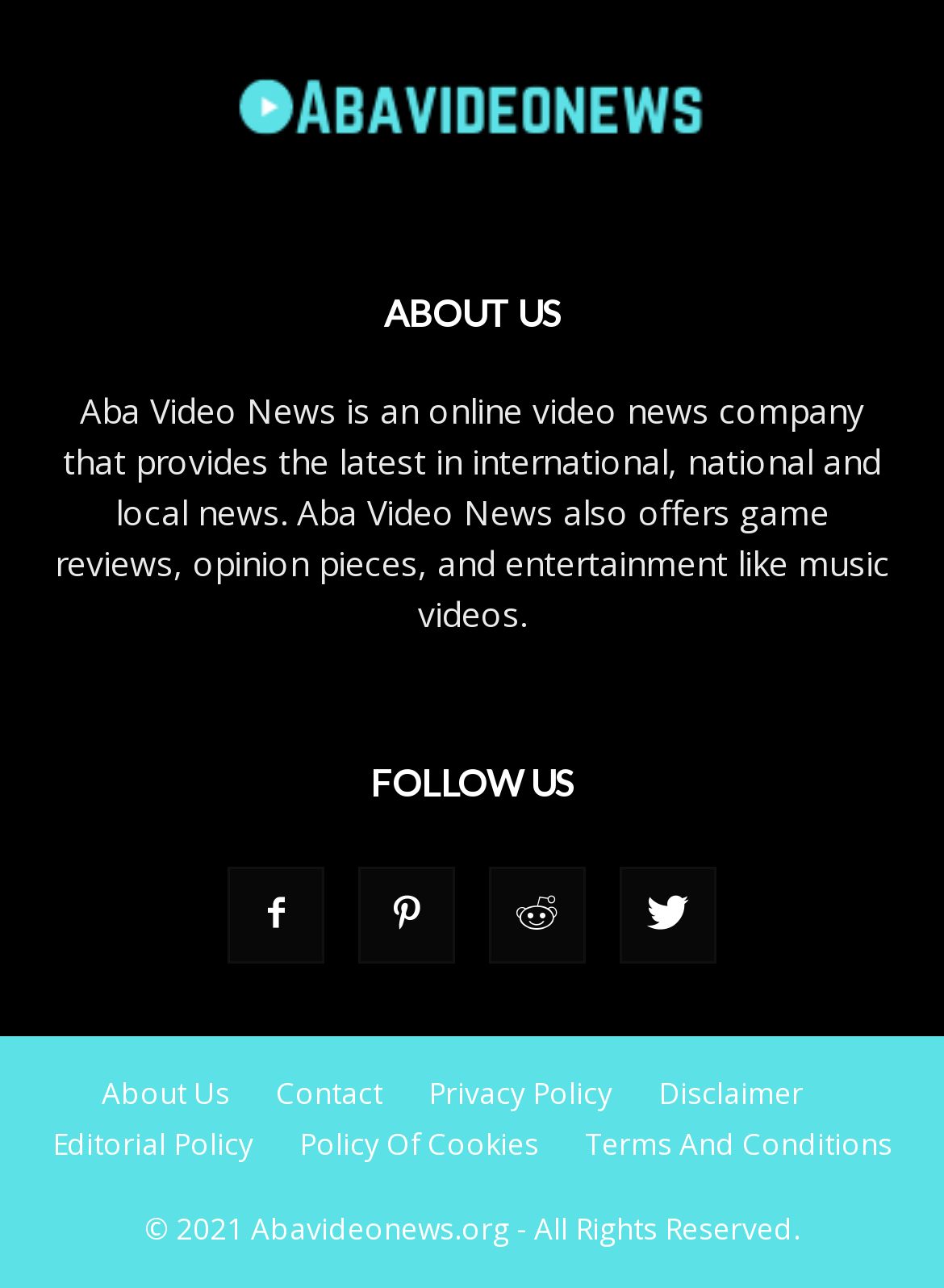How many social media links are available?
Please use the visual content to give a single word or phrase answer.

4